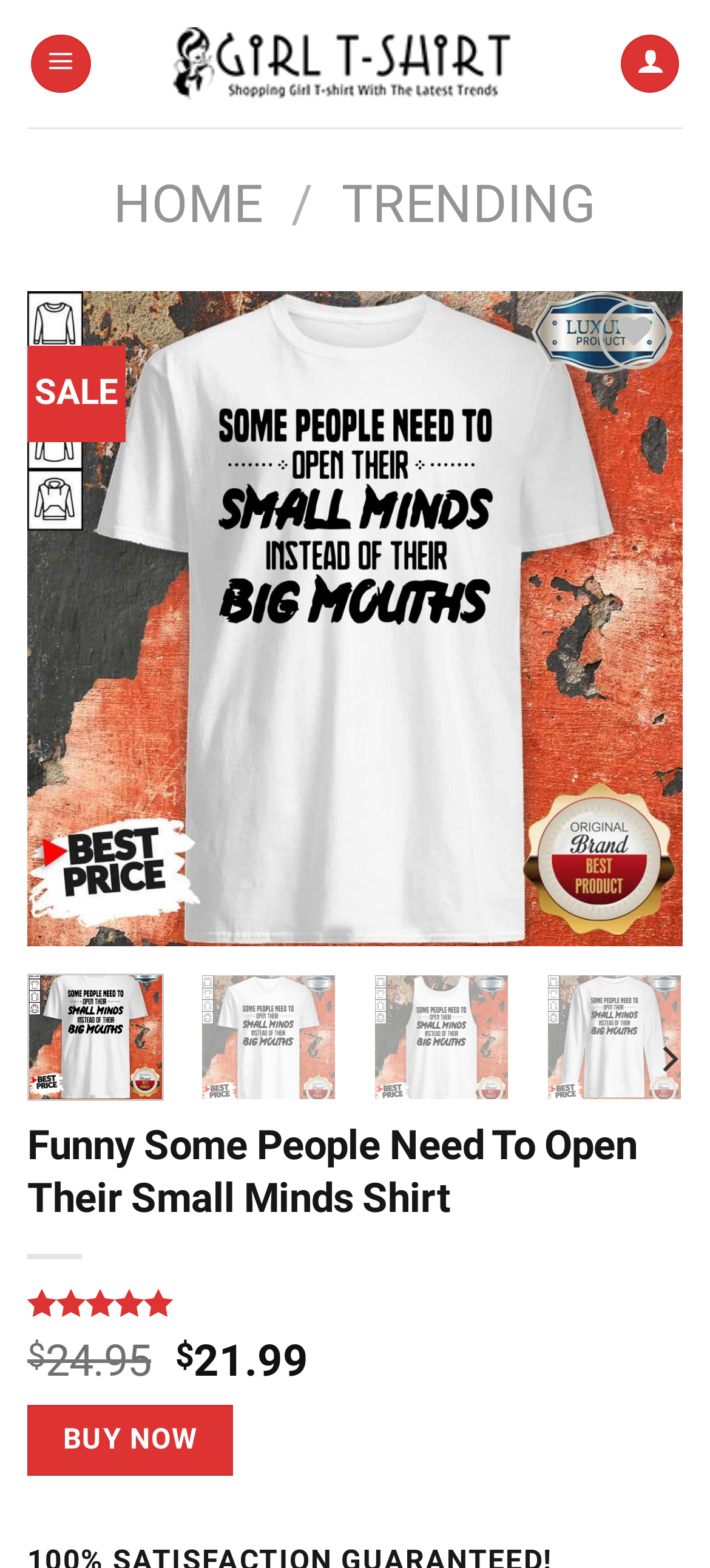Please determine the bounding box coordinates of the area that needs to be clicked to complete this task: 'Click the 'Previous' button'. The coordinates must be four float numbers between 0 and 1, formatted as [left, top, right, bottom].

[0.075, 0.352, 0.168, 0.436]